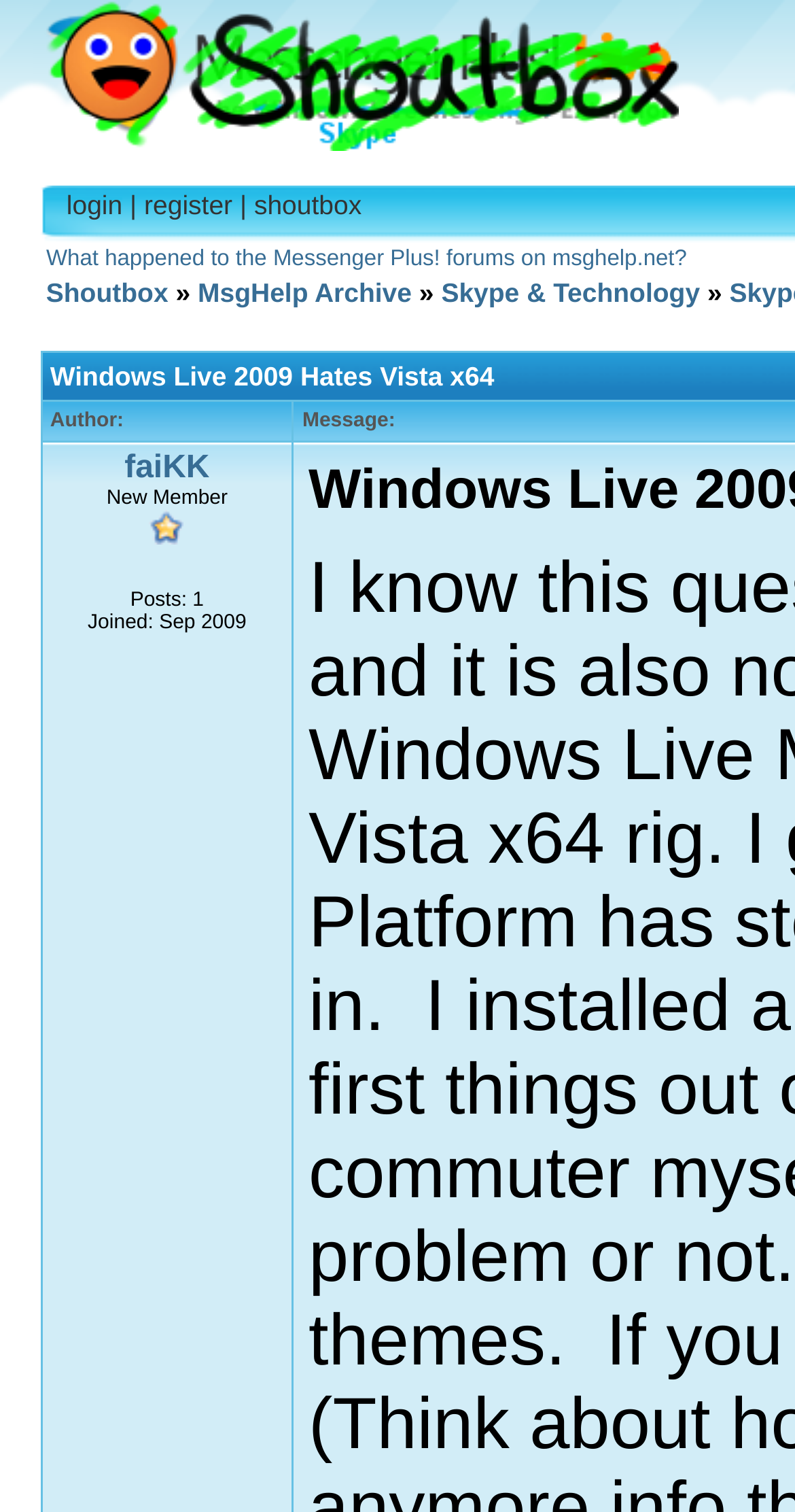Generate a comprehensive description of the contents of the webpage.

The webpage appears to be a forum or discussion board, with a focus on Windows Live and related topics. At the top, there is a heading labeled "Shoutbox" with a link to the same name. Below this, there are three links: "login", "register", and "shoutbox". 

To the right of these links, there is a static text element containing a non-breaking space character, followed by a link to a question about the Messenger Plus! forums on msghelp.net. This link is accompanied by three sub-links: "Shoutbox", "MsgHelp Archive", and "Skype & Technology". 

Below these links, there is a grid cell containing information about the author of a post. The author's name, "faiKK", is displayed as a link, accompanied by a small image and two lines of text: "Posts: 1" and "Joined: Sep 2009".